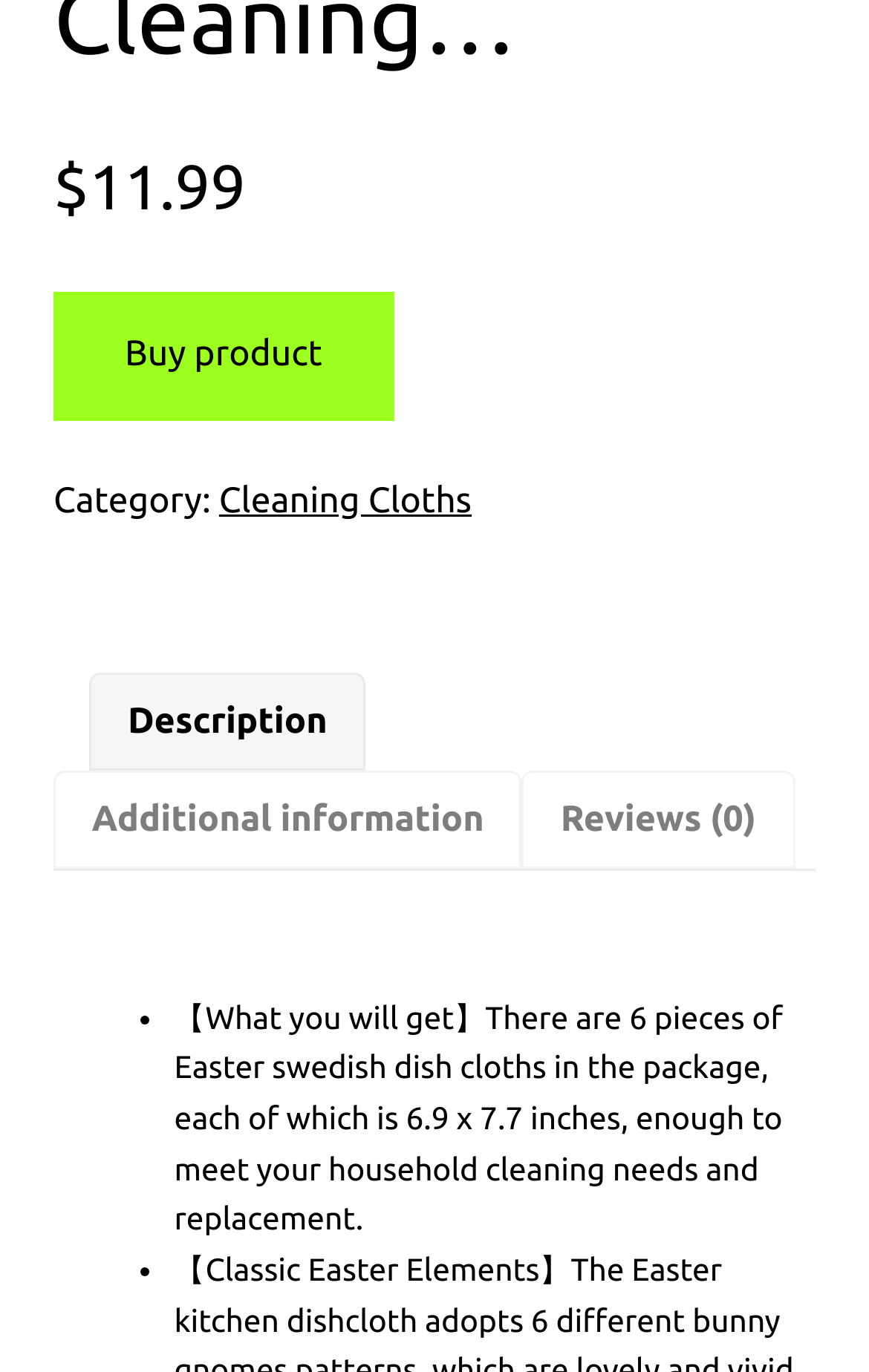Predict the bounding box of the UI element based on this description: "Reviews (0)".

[0.645, 0.582, 0.87, 0.611]